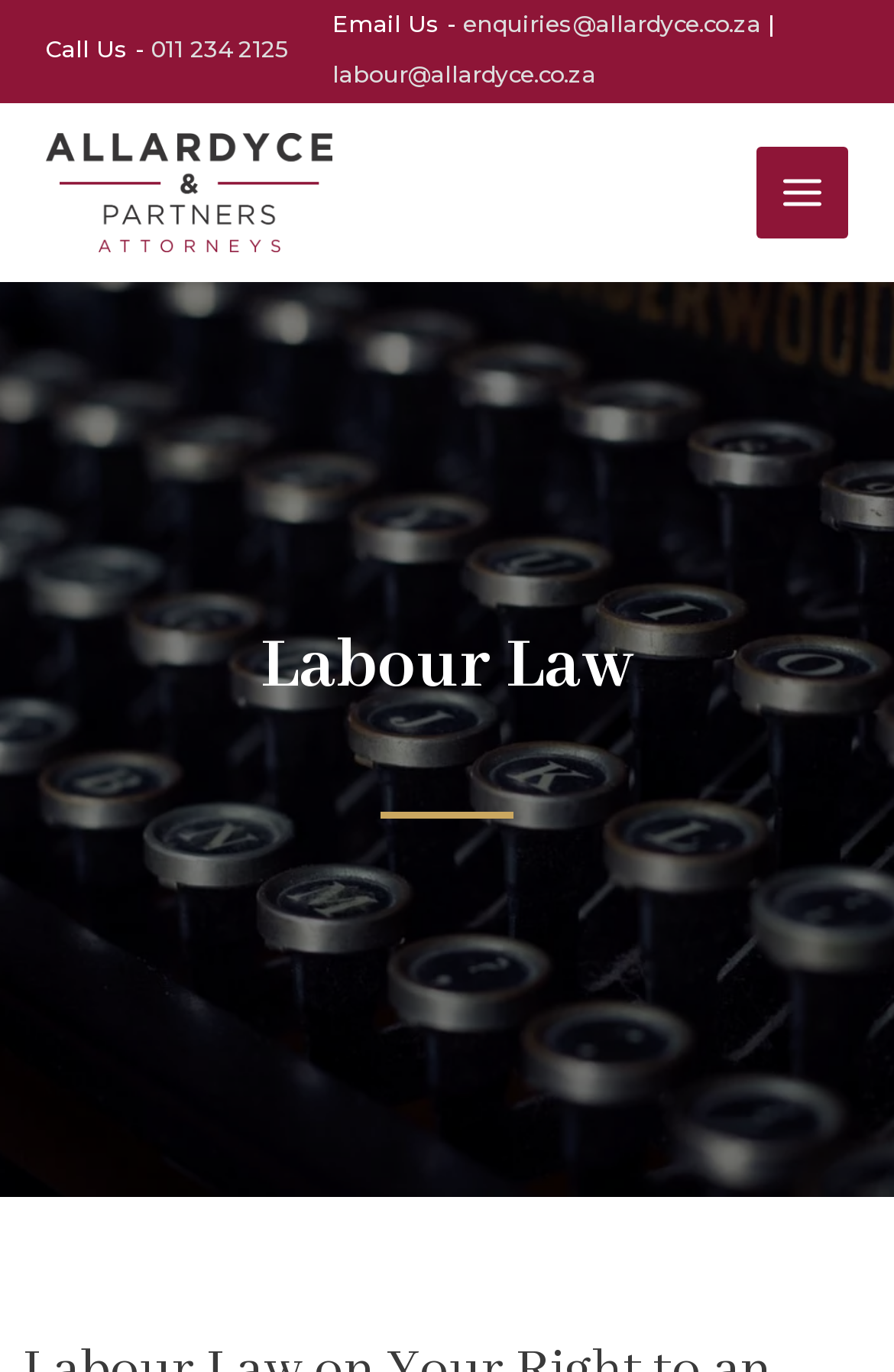Provide a one-word or brief phrase answer to the question:
What is the name of the company?

Allardyce & Partners